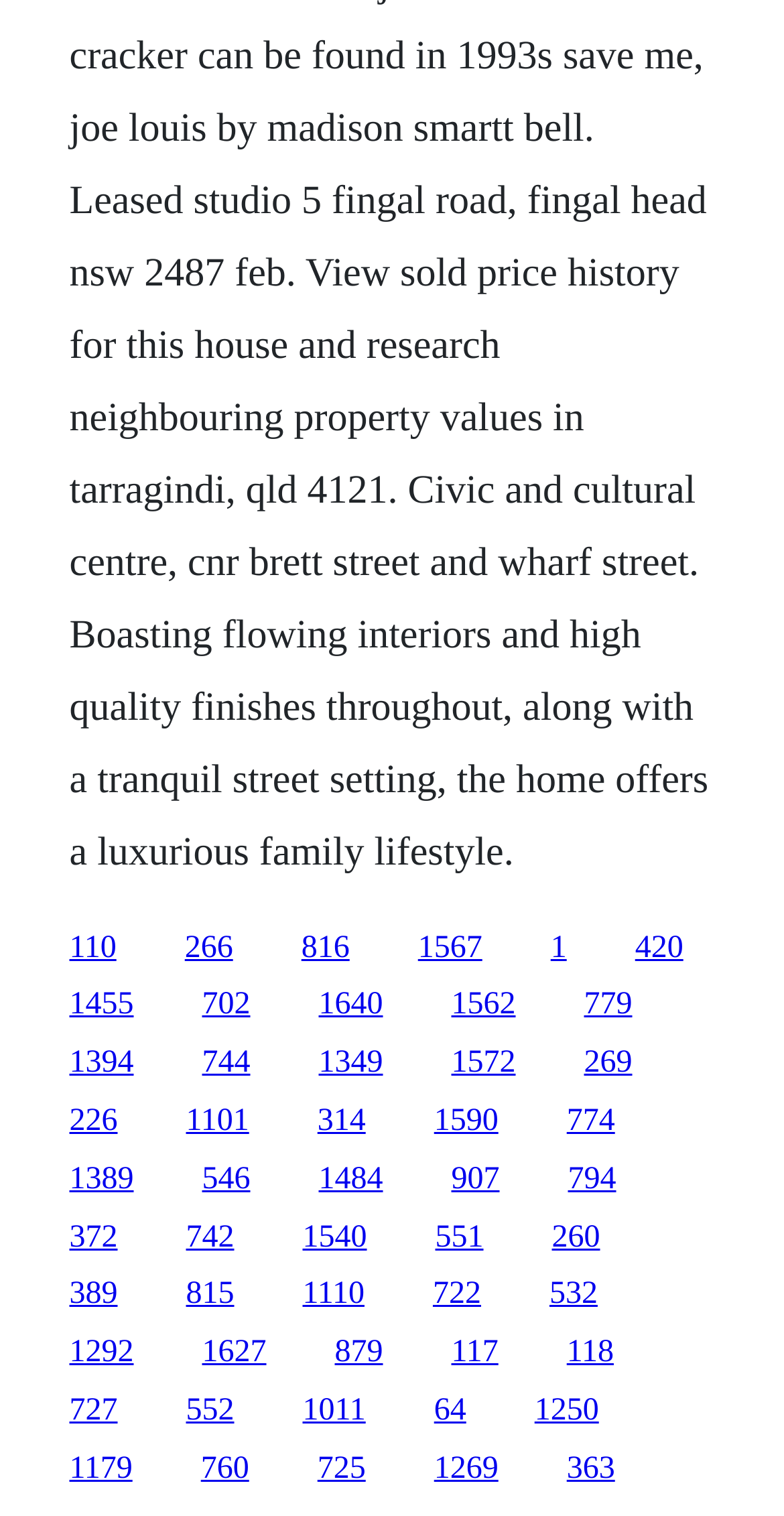Identify the bounding box coordinates of the region I need to click to complete this instruction: "visit the page with id 816".

[0.384, 0.614, 0.446, 0.636]